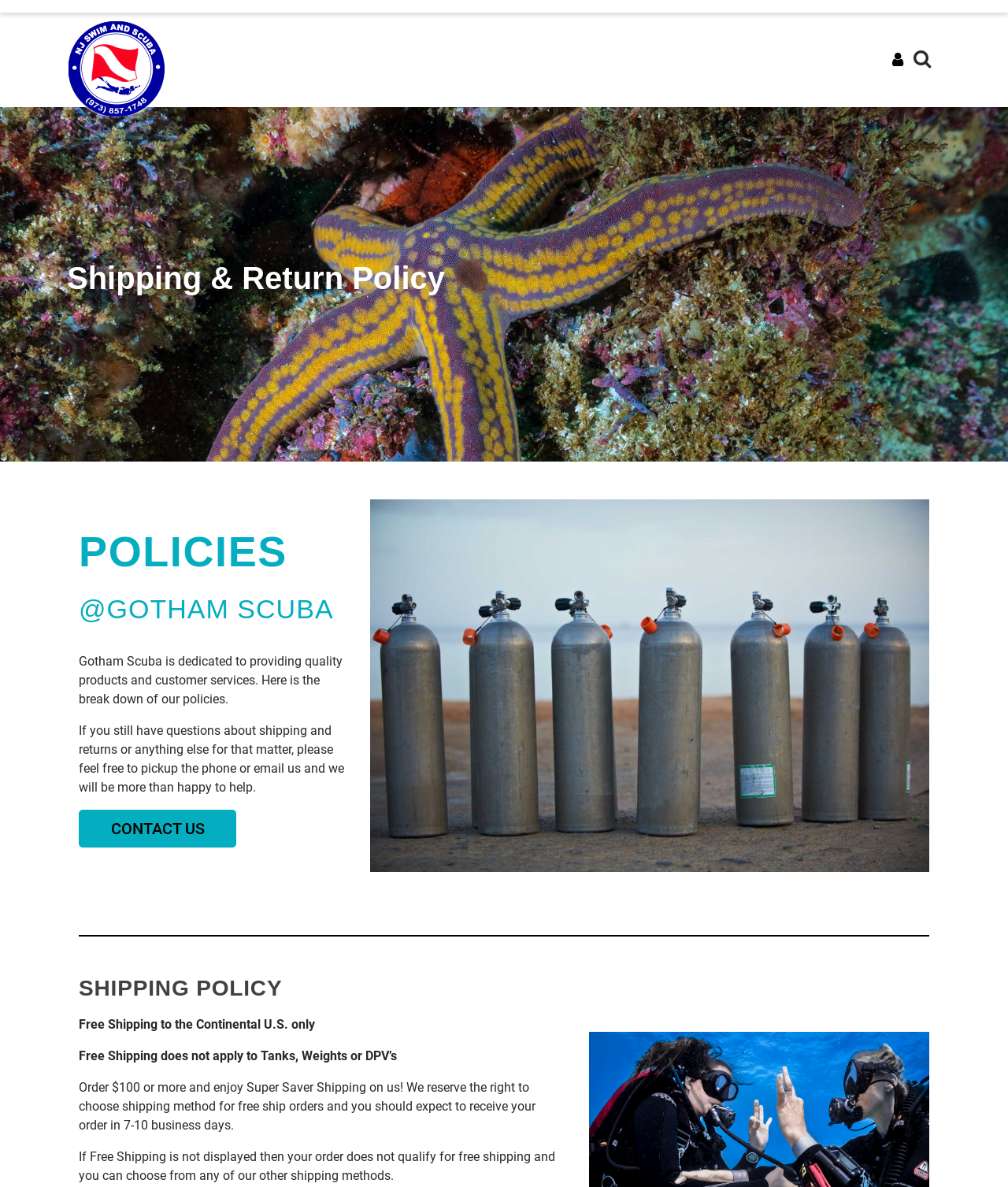What is excluded from free shipping?
Using the image as a reference, give an elaborate response to the question.

According to the webpage, free shipping does not apply to Tanks, Weights or DPV’s, which is stated in the paragraph under the 'SHIPPING POLICY' heading.